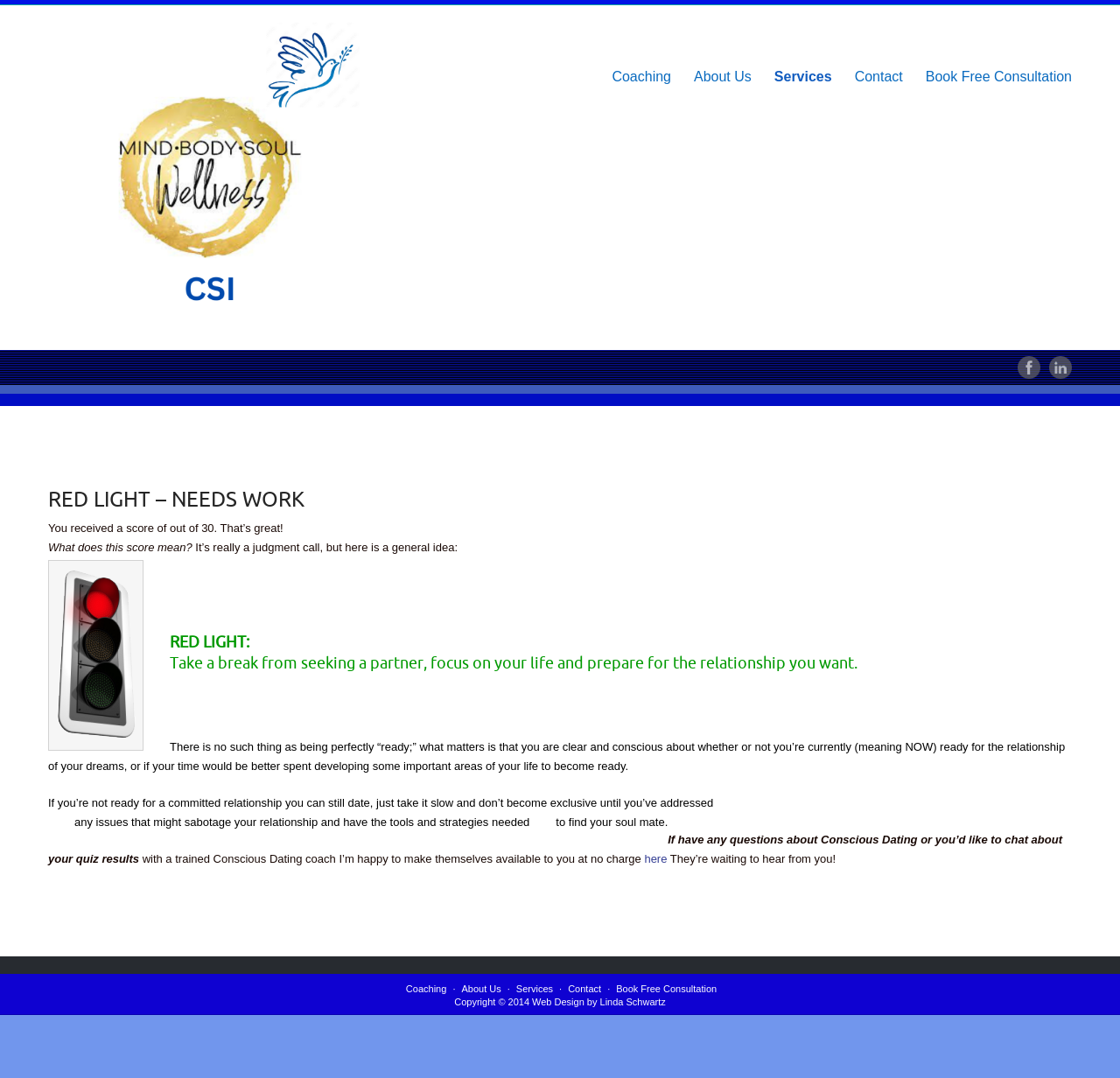Please extract the primary headline from the webpage.

RED LIGHT – NEEDS WORK